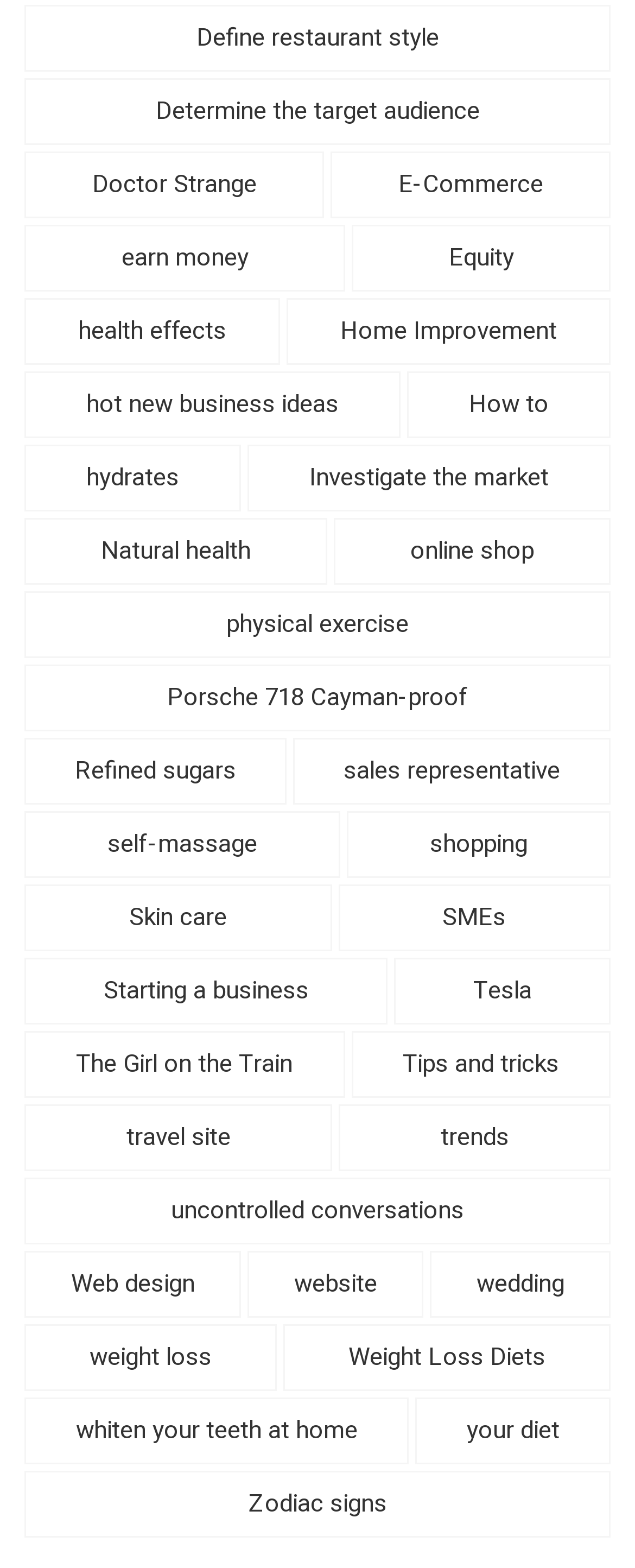Provide the bounding box coordinates of the section that needs to be clicked to accomplish the following instruction: "Click on Define restaurant style."

[0.038, 0.003, 0.962, 0.046]